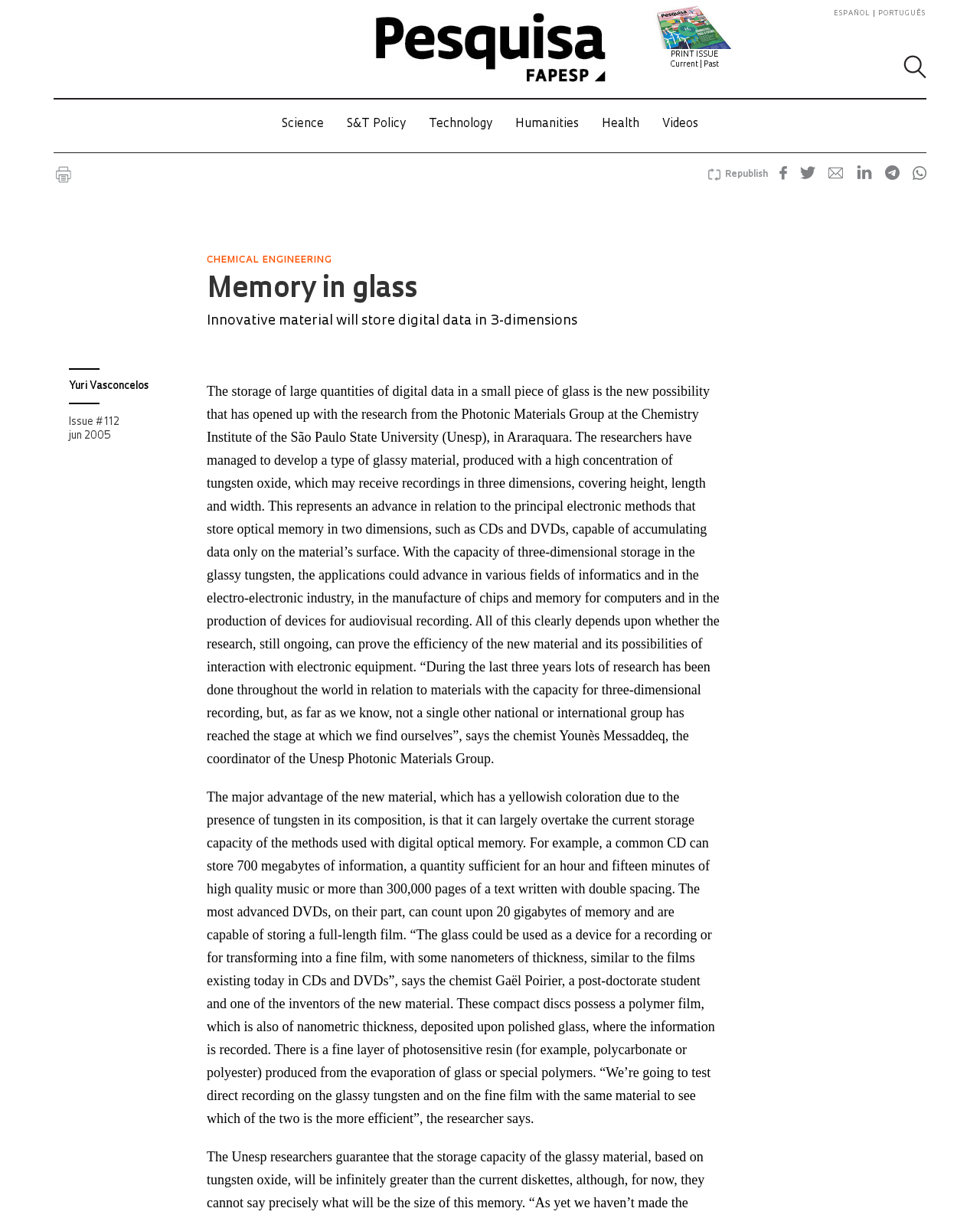What is the color of the new material?
Respond to the question with a single word or phrase according to the image.

Yellowish